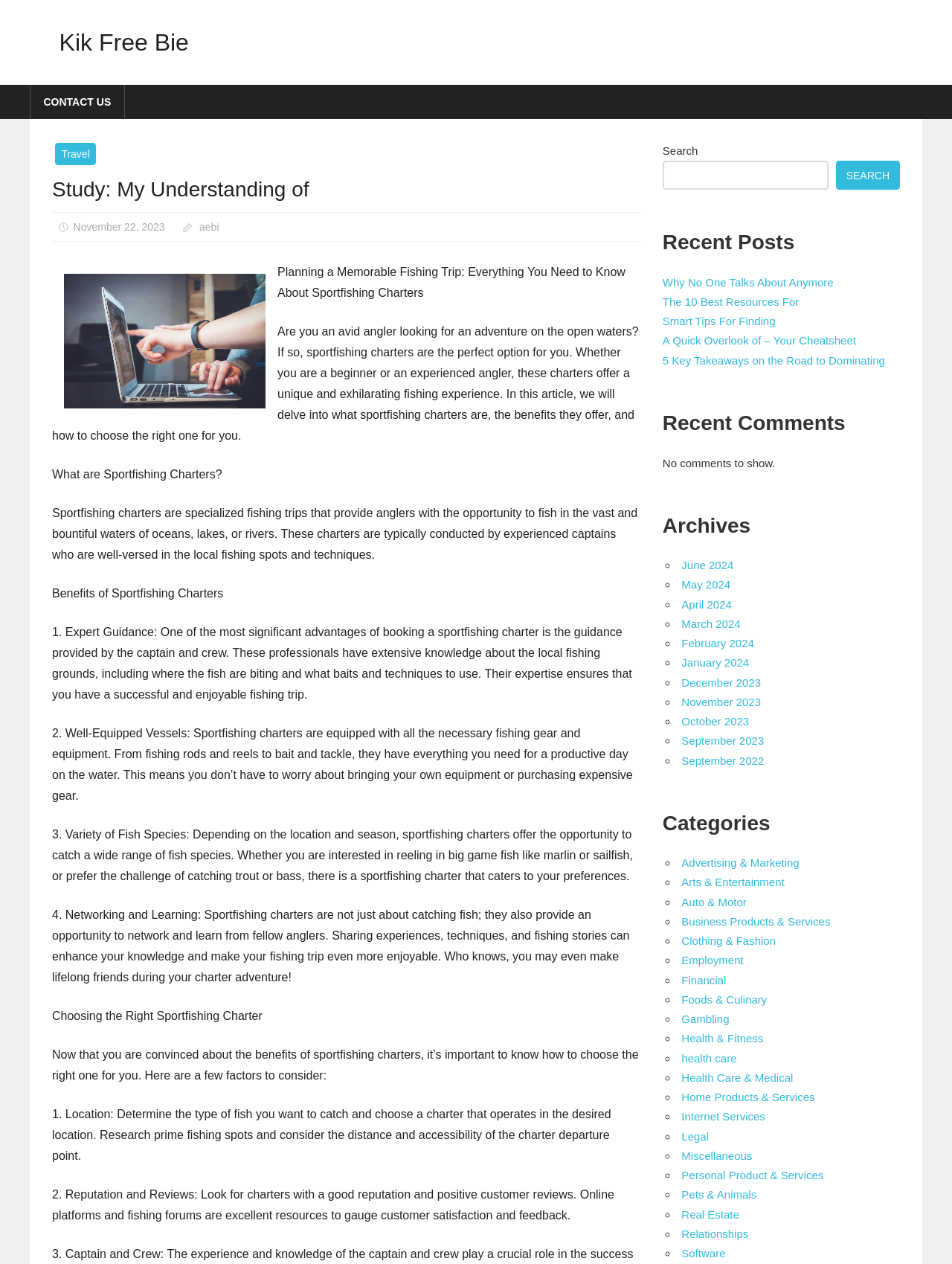Provide the text content of the webpage's main heading.

Study: My Understanding of